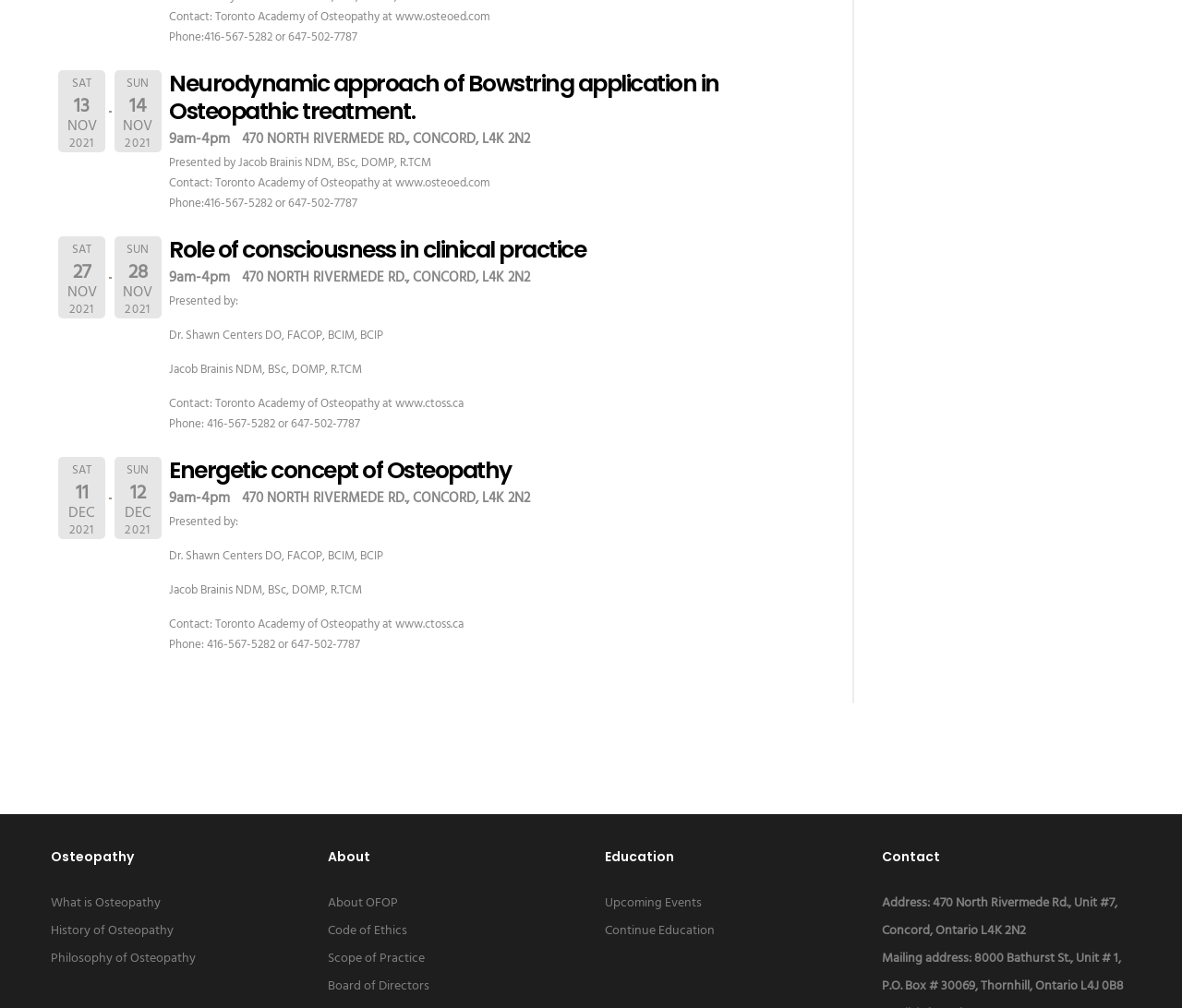Please answer the following question using a single word or phrase: 
Who is presenting the 'Neurodynamic approach of Bowstring application in Osteopathic treatment' course?

Jacob Brainis NDM, BSc, DOMP, R.TCM